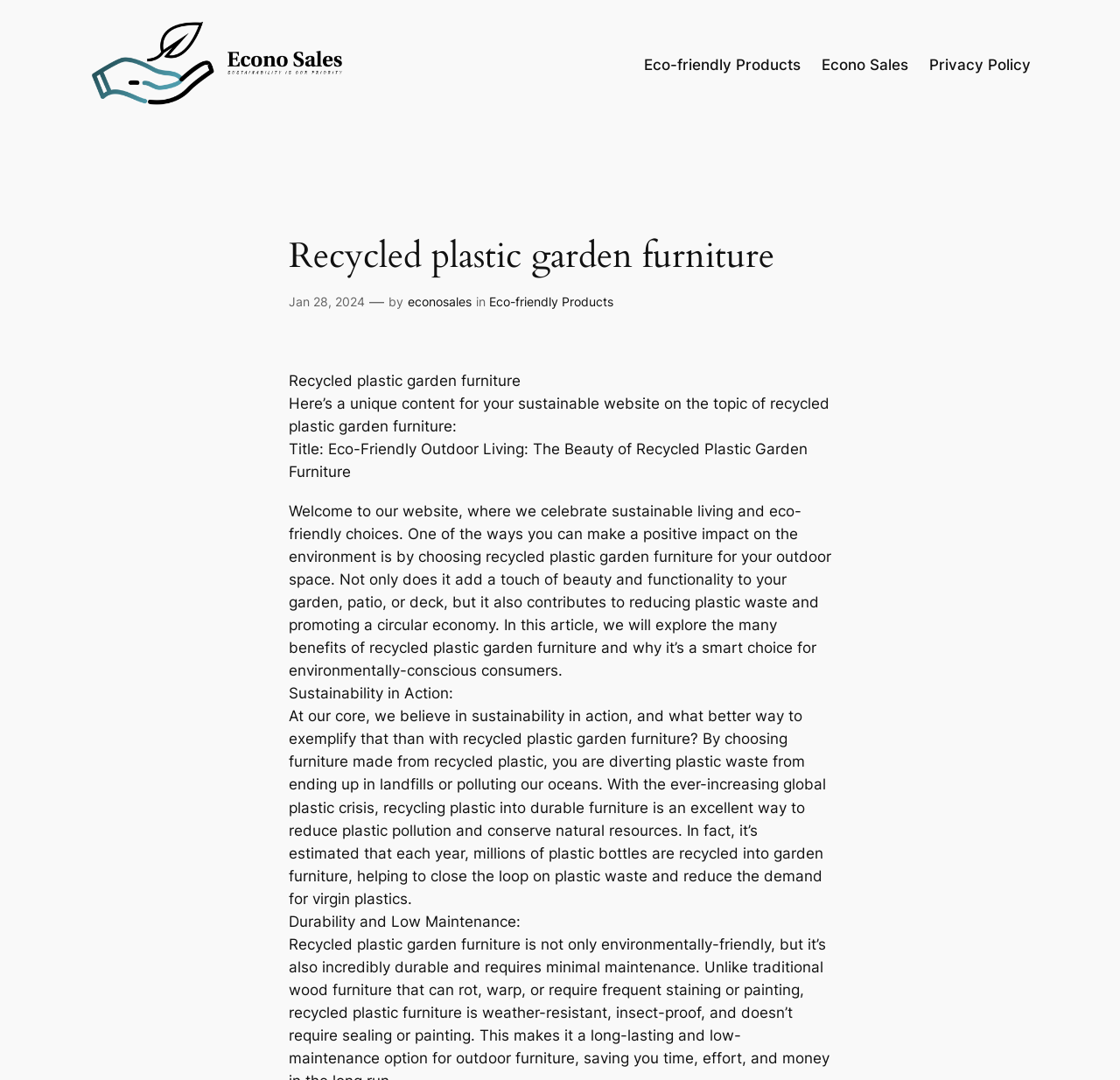Using the element description Jan 28, 2024, predict the bounding box coordinates for the UI element. Provide the coordinates in (top-left x, top-left y, bottom-right x, bottom-right y) format with values ranging from 0 to 1.

[0.258, 0.272, 0.326, 0.286]